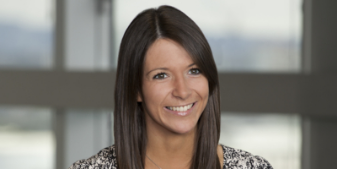Elaborate on the various elements present in the image.

This image features a professional portrait of Susan Kempe-Mueller, who is likely associated with a law firm, as indicated by the context of the surrounding text. She has long, dark hair and is wearing a patterned top, smiling warmly at the camera. The background suggests a modern office environment with soft natural lighting, emphasizing her approachable demeanor and professionalism. Susan is noted for her expertise in legal matters and can be contacted for her services, with additional details such as her location in Frankfurt and contact information provided elsewhere on the page.